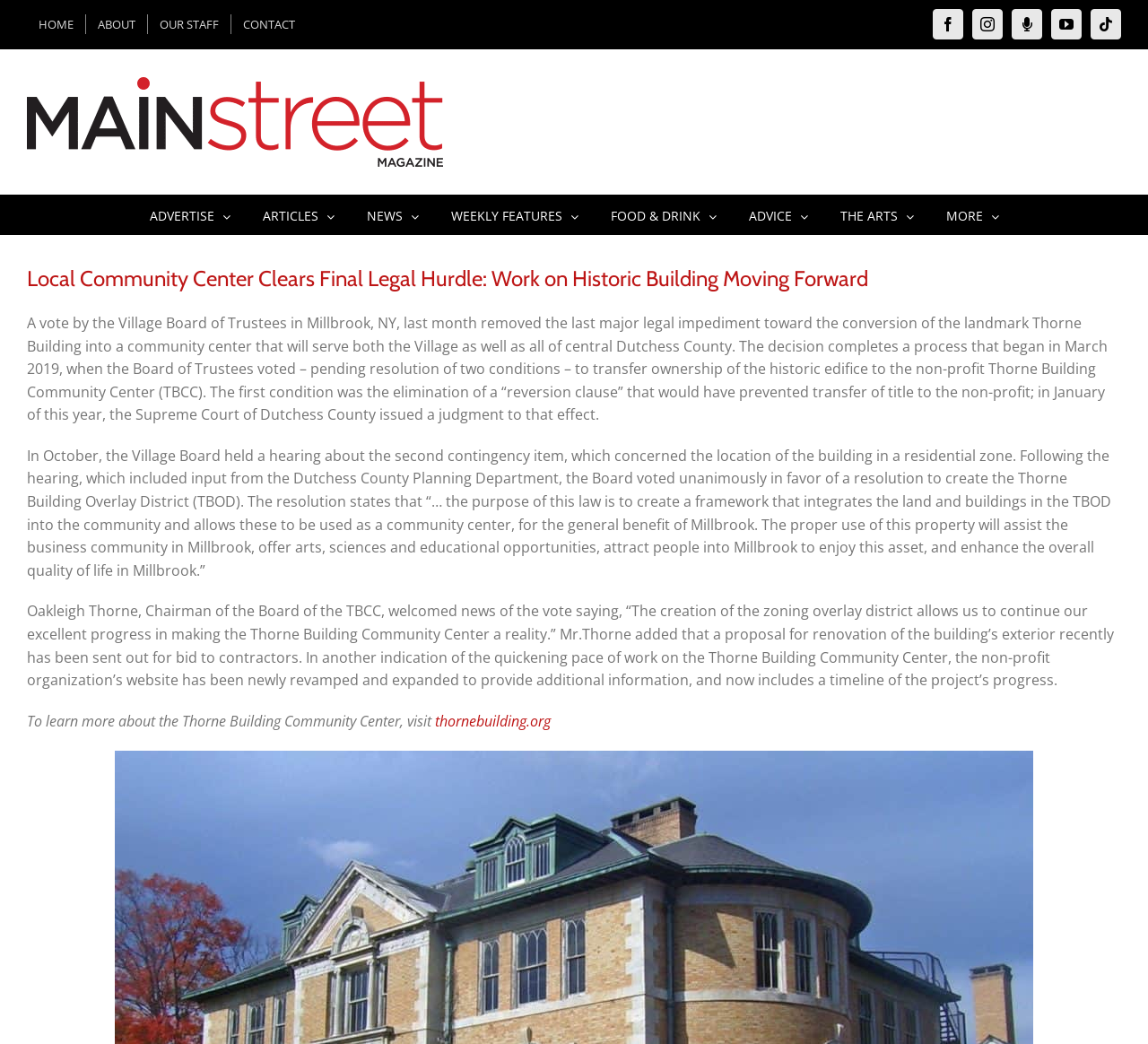What can be found on the Thorne Building Community Center's website?
Could you please answer the question thoroughly and with as much detail as possible?

I found the answer by analyzing the StaticText elements, which mention that the non-profit organization's website has been newly revamped and expanded to provide additional information, including a timeline of the project's progress.